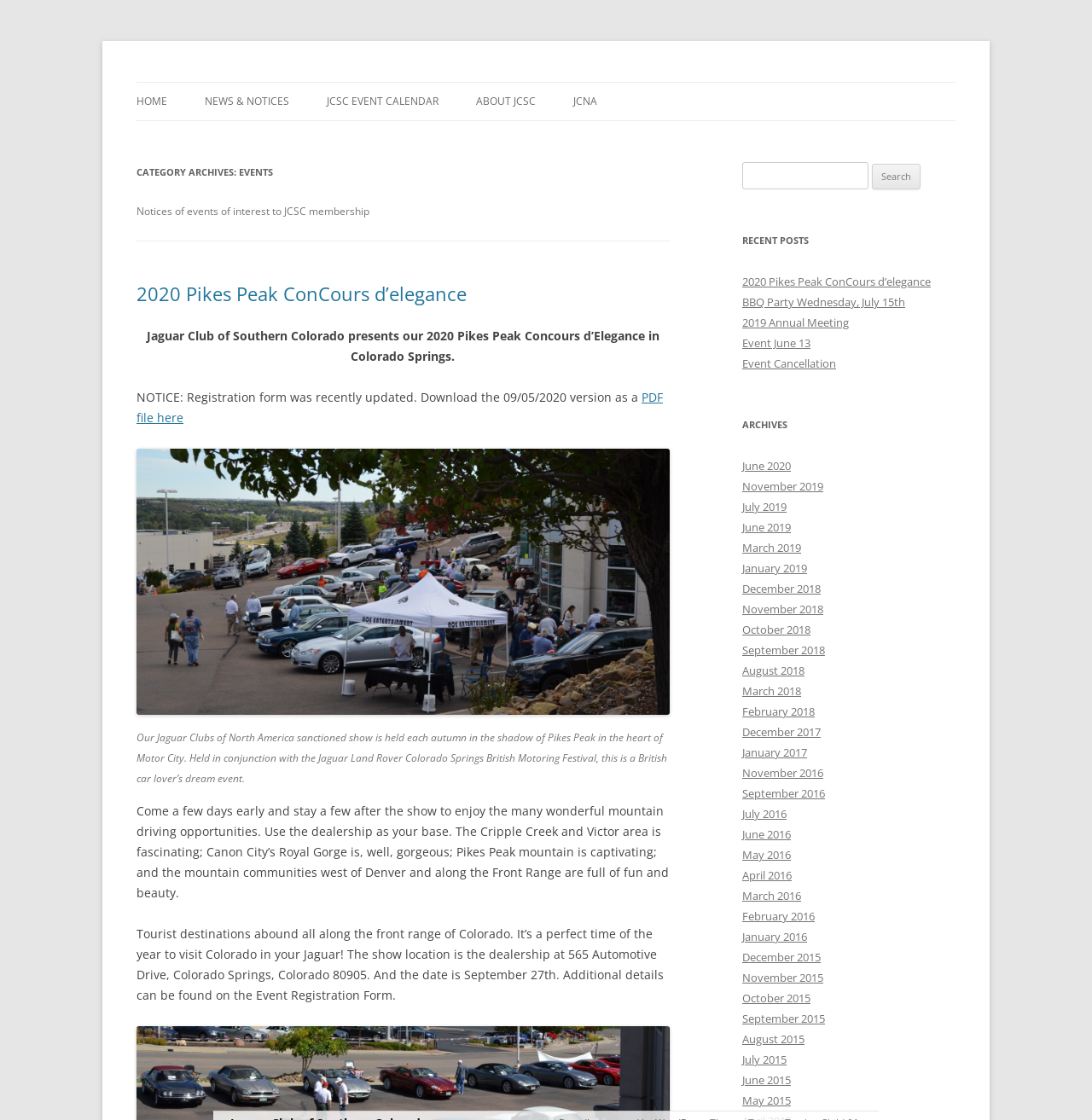Please provide a comprehensive answer to the question based on the screenshot: What is the name of the club?

The name of the club can be found in the heading 'Jaguar Club of Southern Colorado' at the top of the webpage, which is also a link.